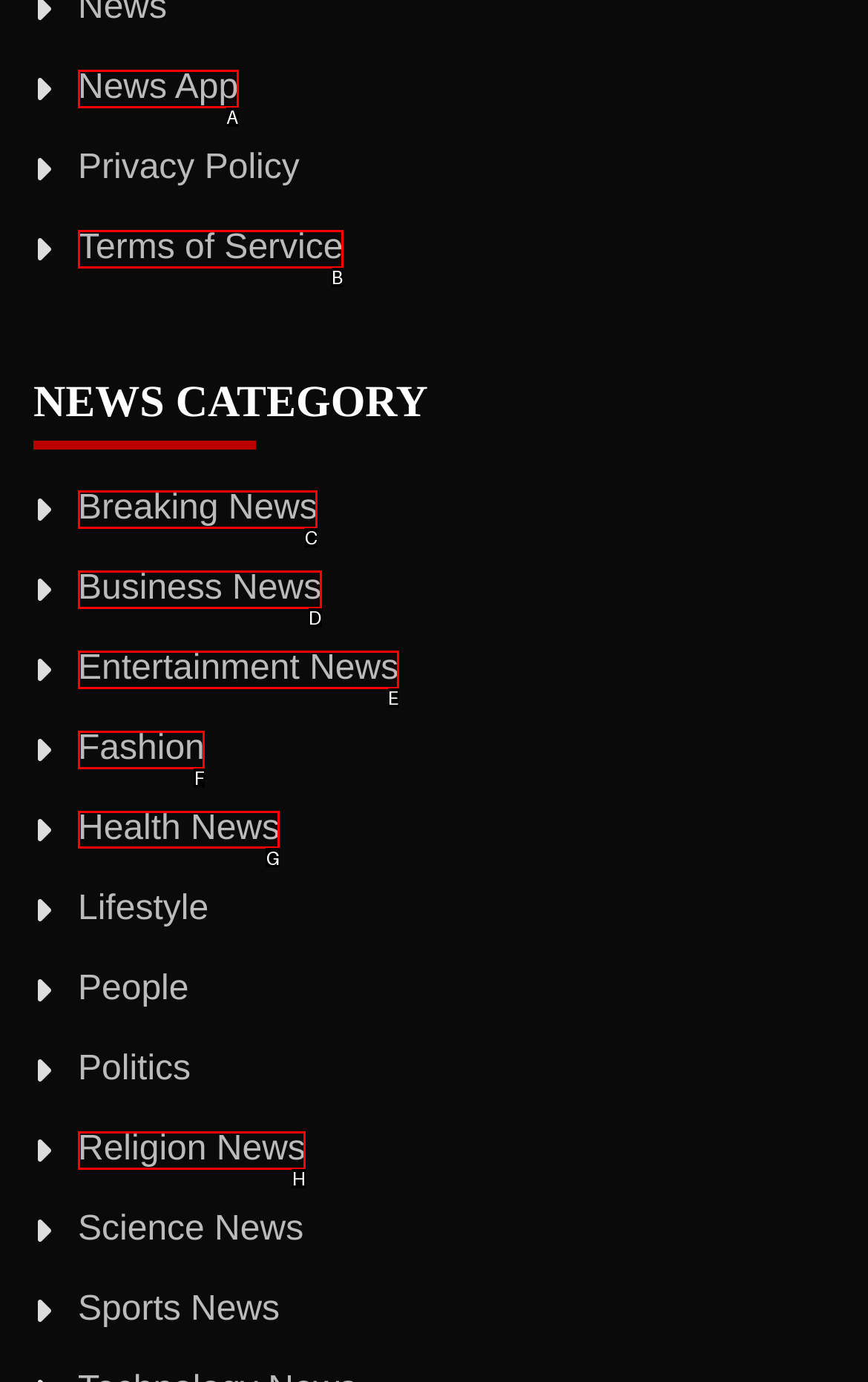Specify the letter of the UI element that should be clicked to achieve the following: check health news
Provide the corresponding letter from the choices given.

G